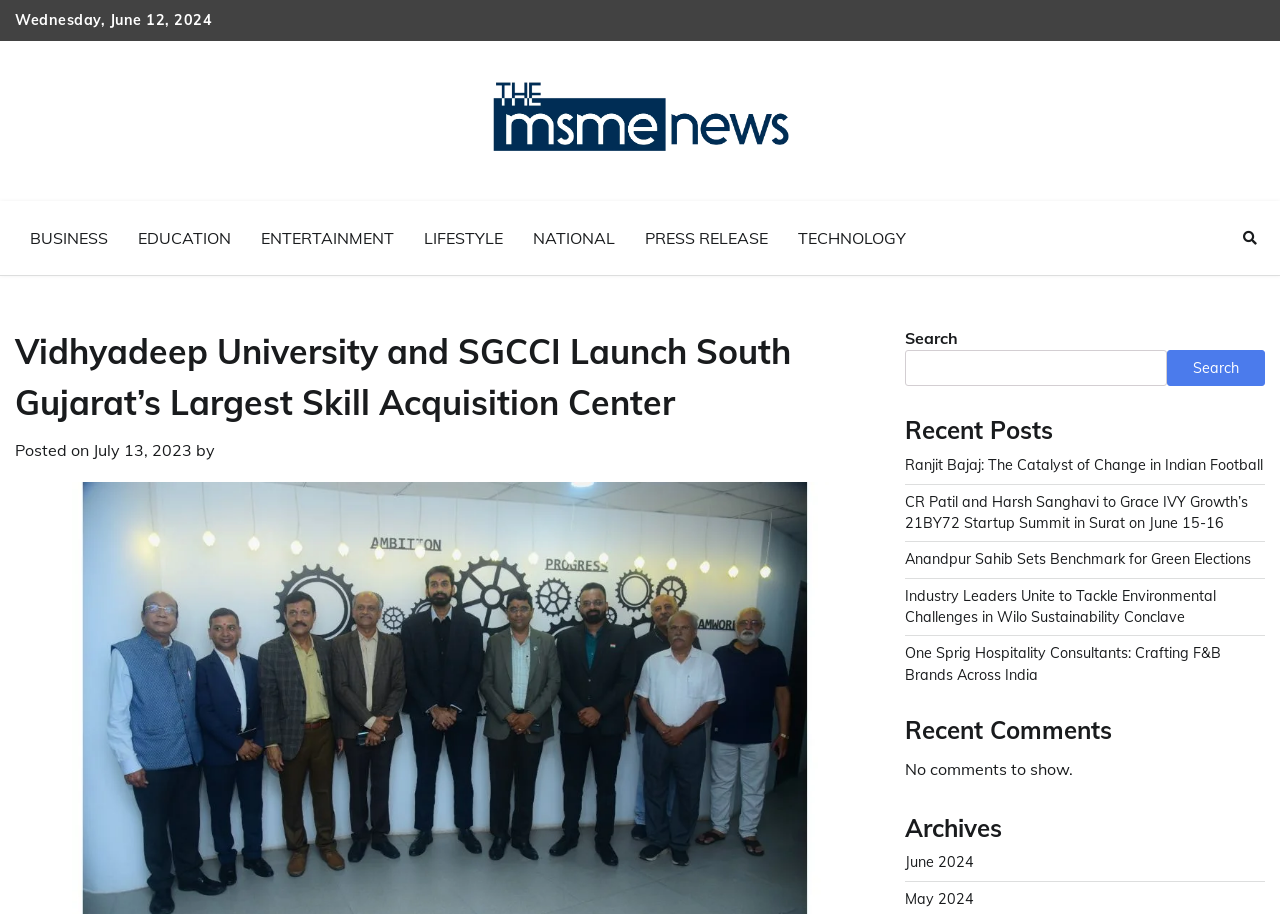Give a concise answer using only one word or phrase for this question:
What is the purpose of the search box?

To search the website